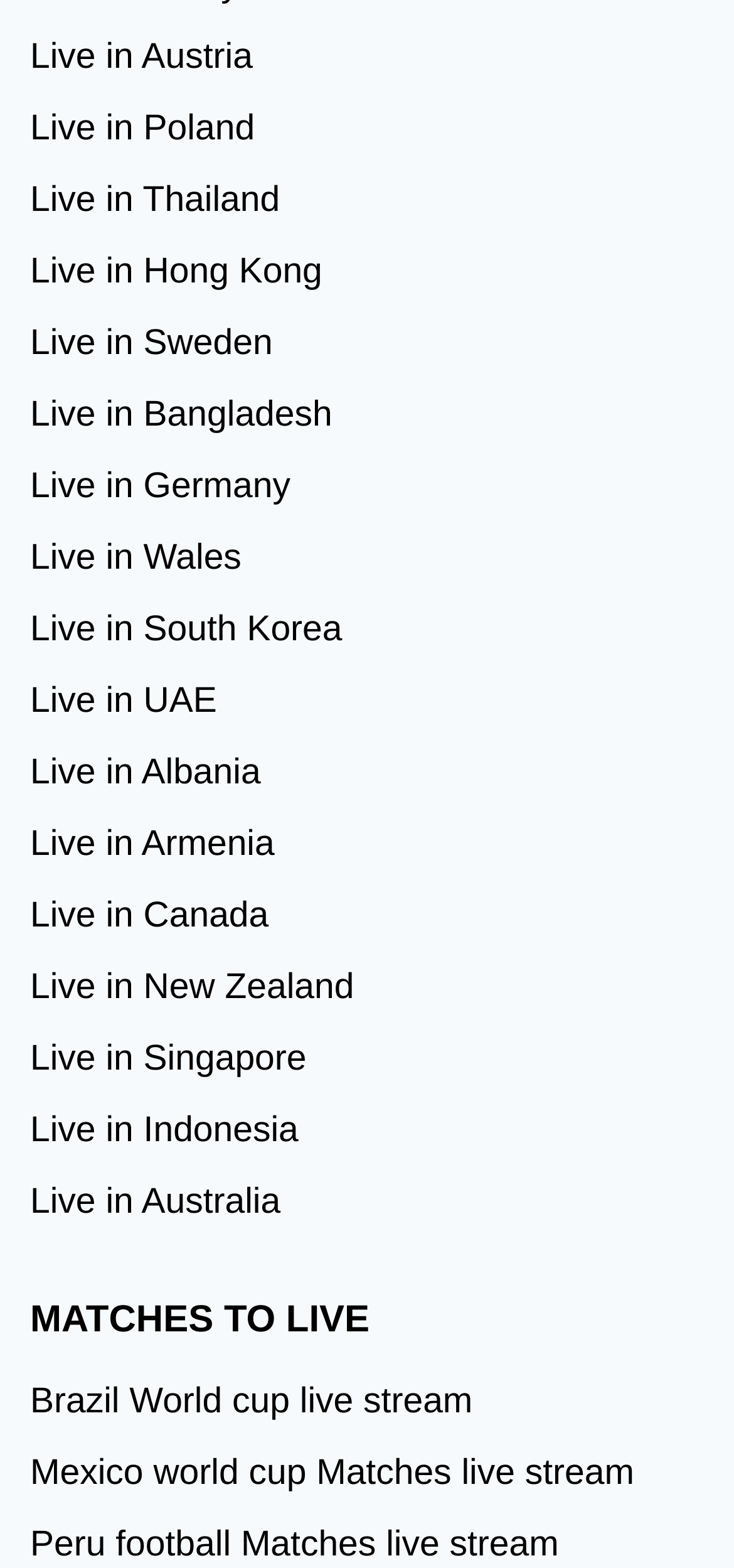Using the given element description, provide the bounding box coordinates (top-left x, top-left y, bottom-right x, bottom-right y) for the corresponding UI element in the screenshot: Brazil World cup live stream

[0.041, 0.872, 0.959, 0.918]